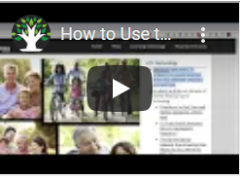Please give a short response to the question using one word or a phrase:
What is the purpose of the video?

To guide users through the site's features